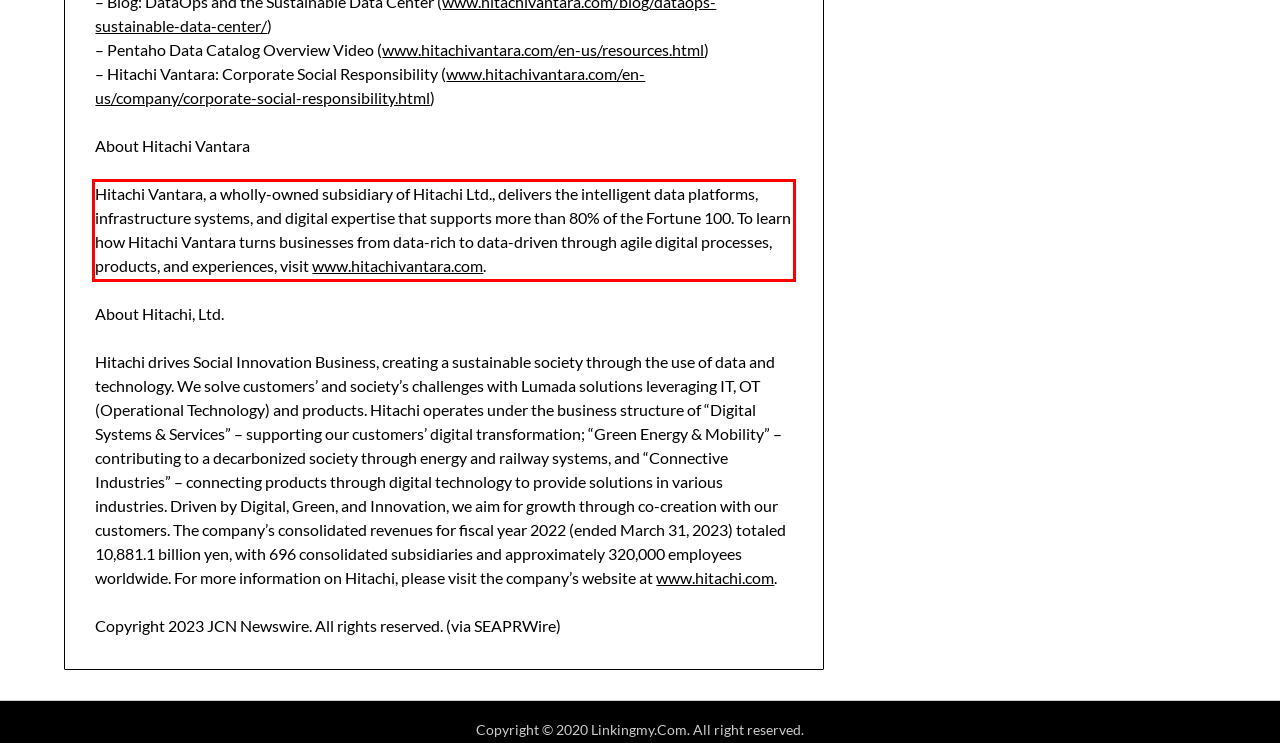Review the webpage screenshot provided, and perform OCR to extract the text from the red bounding box.

Hitachi Vantara, a wholly-owned subsidiary of Hitachi Ltd., delivers the intelligent data platforms, infrastructure systems, and digital expertise that supports more than 80% of the Fortune 100. To learn how Hitachi Vantara turns businesses from data-rich to data-driven through agile digital processes, products, and experiences, visit www.hitachivantara.com.